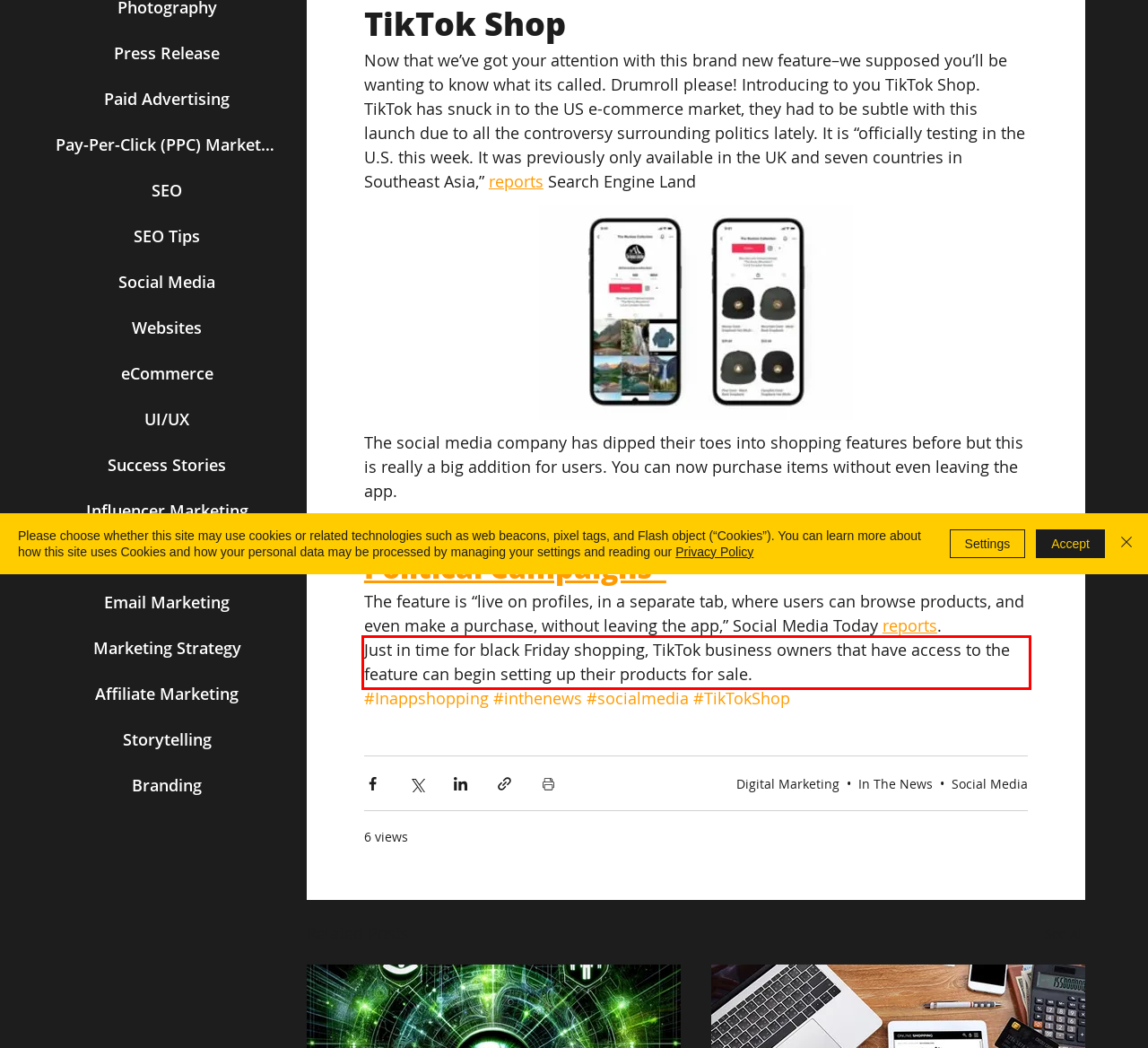You are provided with a screenshot of a webpage featuring a red rectangle bounding box. Extract the text content within this red bounding box using OCR.

Just in time for black Friday shopping, TikTok business owners that have access to the feature can begin setting up their products for sale.